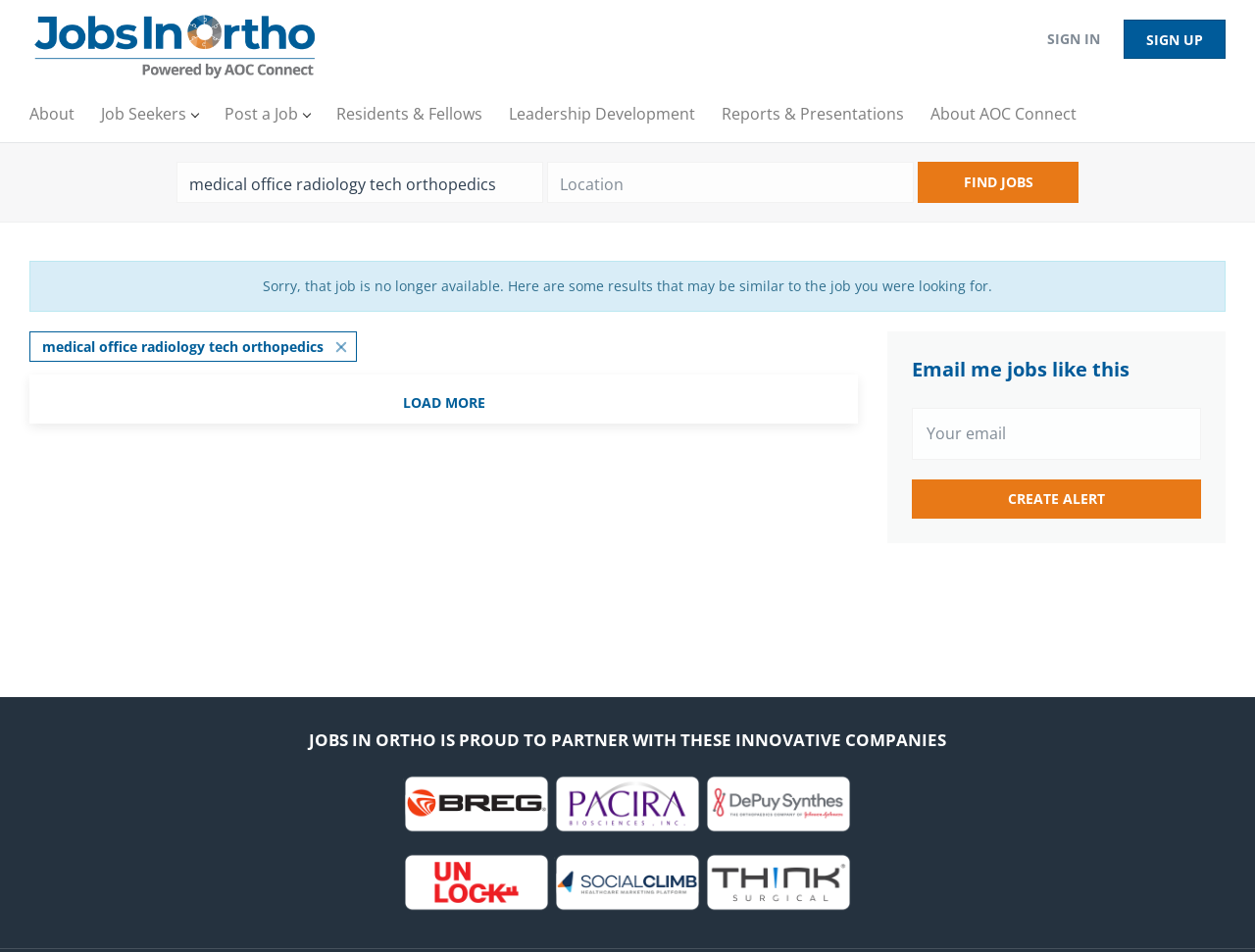Please identify the coordinates of the bounding box that should be clicked to fulfill this instruction: "Post a job".

[0.171, 0.099, 0.255, 0.149]